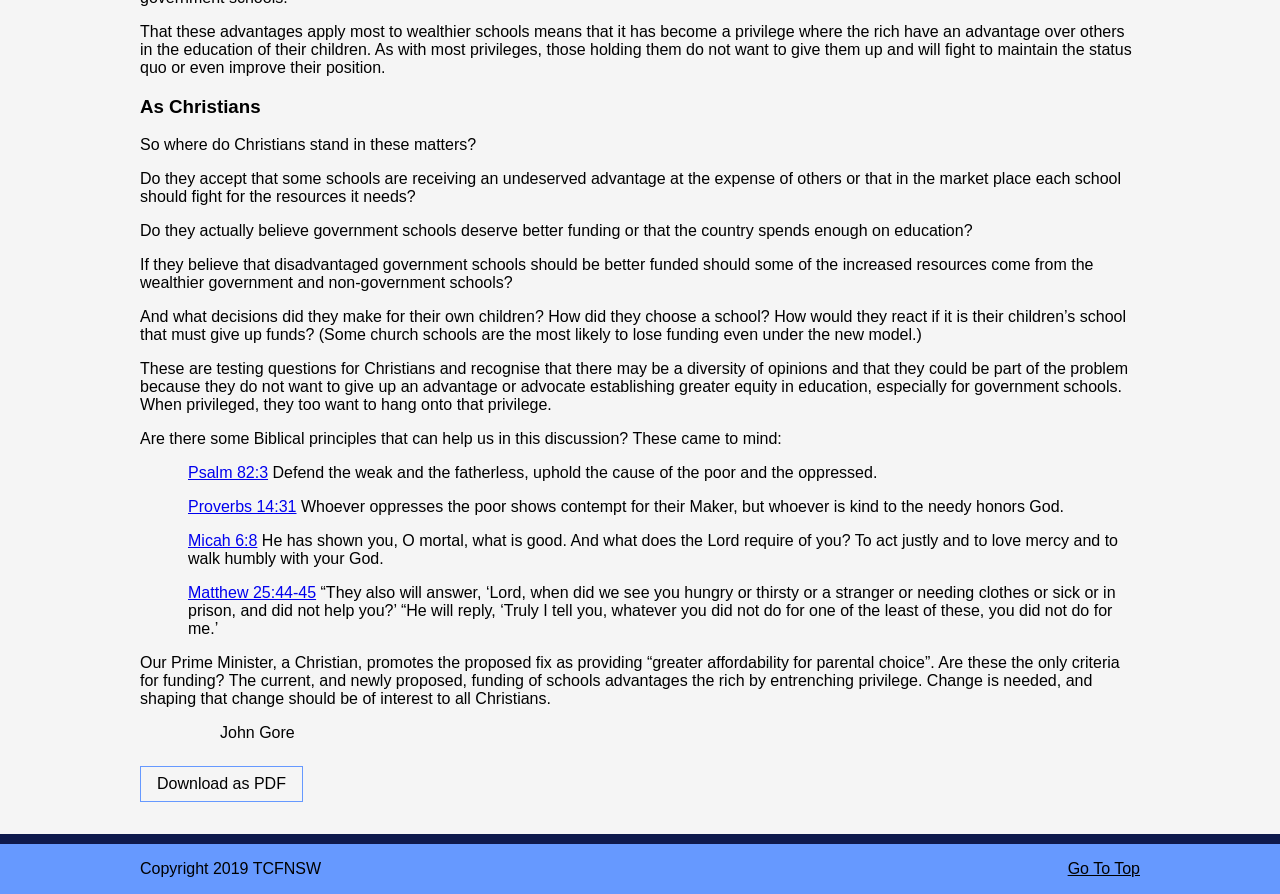Given the description "Psalm 82:3", determine the bounding box of the corresponding UI element.

[0.147, 0.52, 0.209, 0.539]